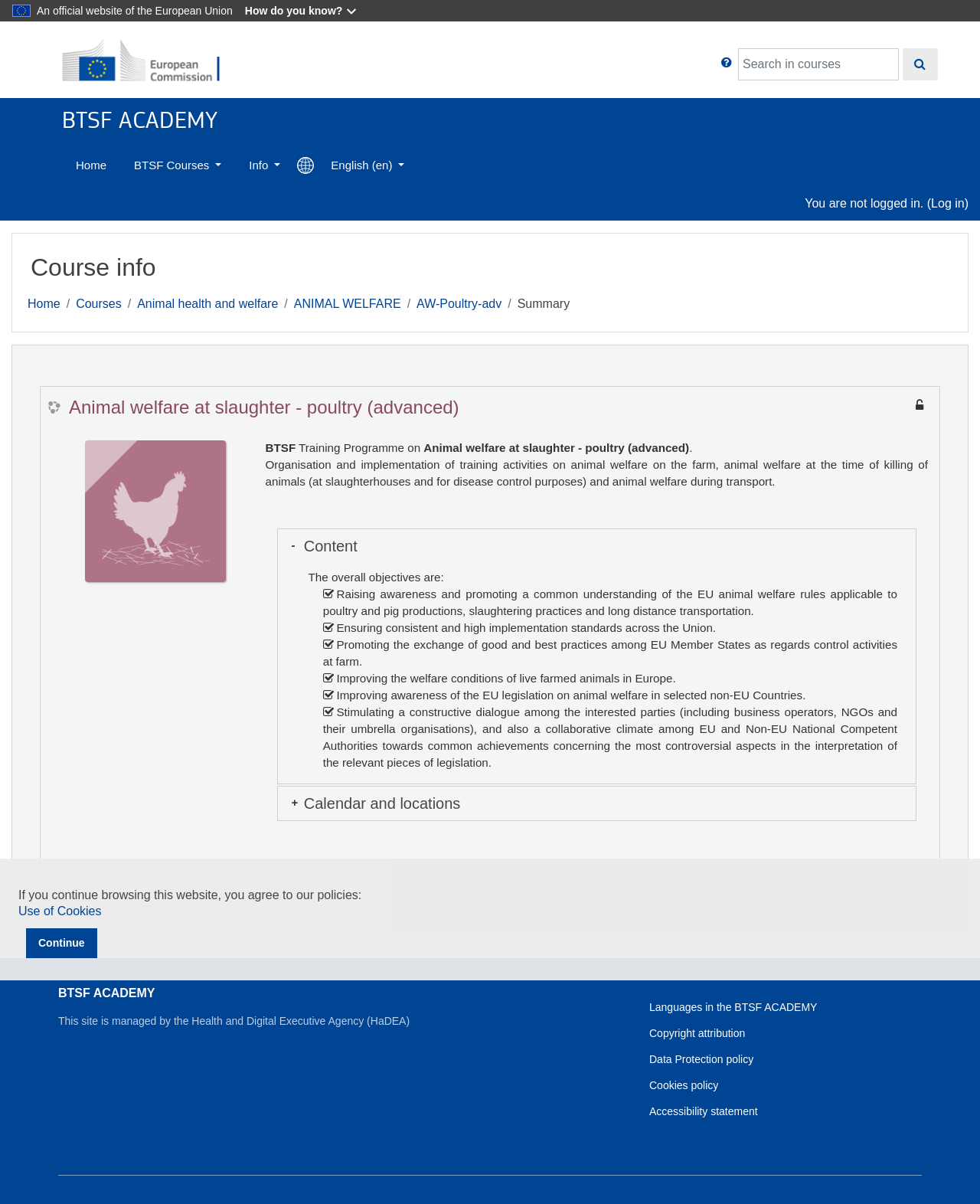Please identify the bounding box coordinates of the clickable area that will allow you to execute the instruction: "Log in".

[0.95, 0.164, 0.984, 0.174]